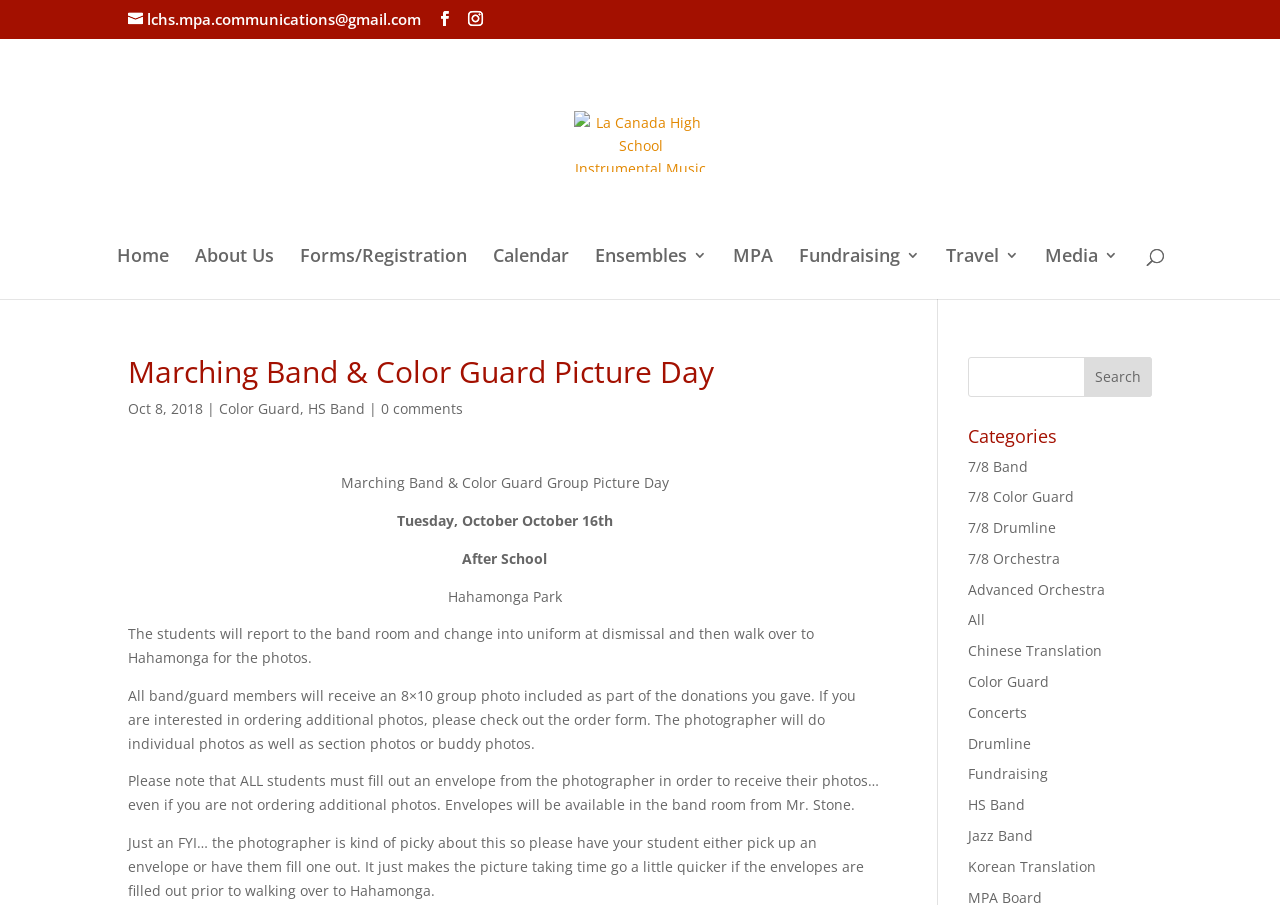Where will the students take their group picture?
Please answer the question with a single word or phrase, referencing the image.

Hahamonga Park